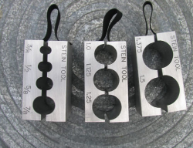Illustrate the scene in the image with a detailed description.

The image showcases a set of precision machined gauge rods designed for checking seat post sizes, labeled "STEIN TOOL." These rods facilitate quick size determination for bicycle frame tubes, accommodating a range from 25.4 mm to 31.6 mm. The varying dimensions are clearly engraved on the surface for easy readability. The rods are notably useful for bike mechanics and enthusiasts, offering essential precision for optimal fitting. They are displayed against a metallic background that highlights their structured design, emphasizing both their practical function and the quality craftsmanship involved in their production.